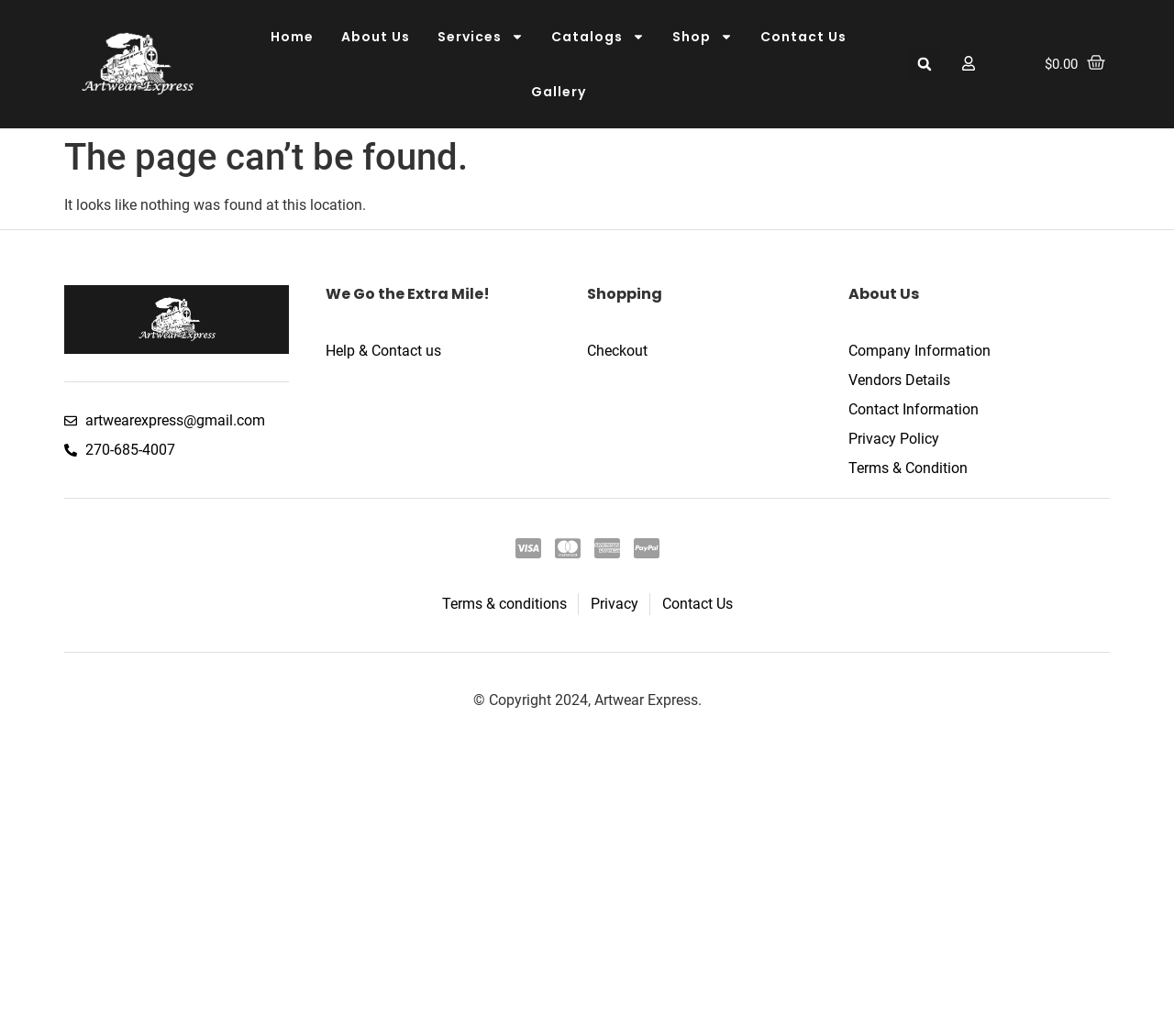Find the bounding box coordinates of the area that needs to be clicked in order to achieve the following instruction: "Go to the login page". The coordinates should be specified as four float numbers between 0 and 1, i.e., [left, top, right, bottom].

None